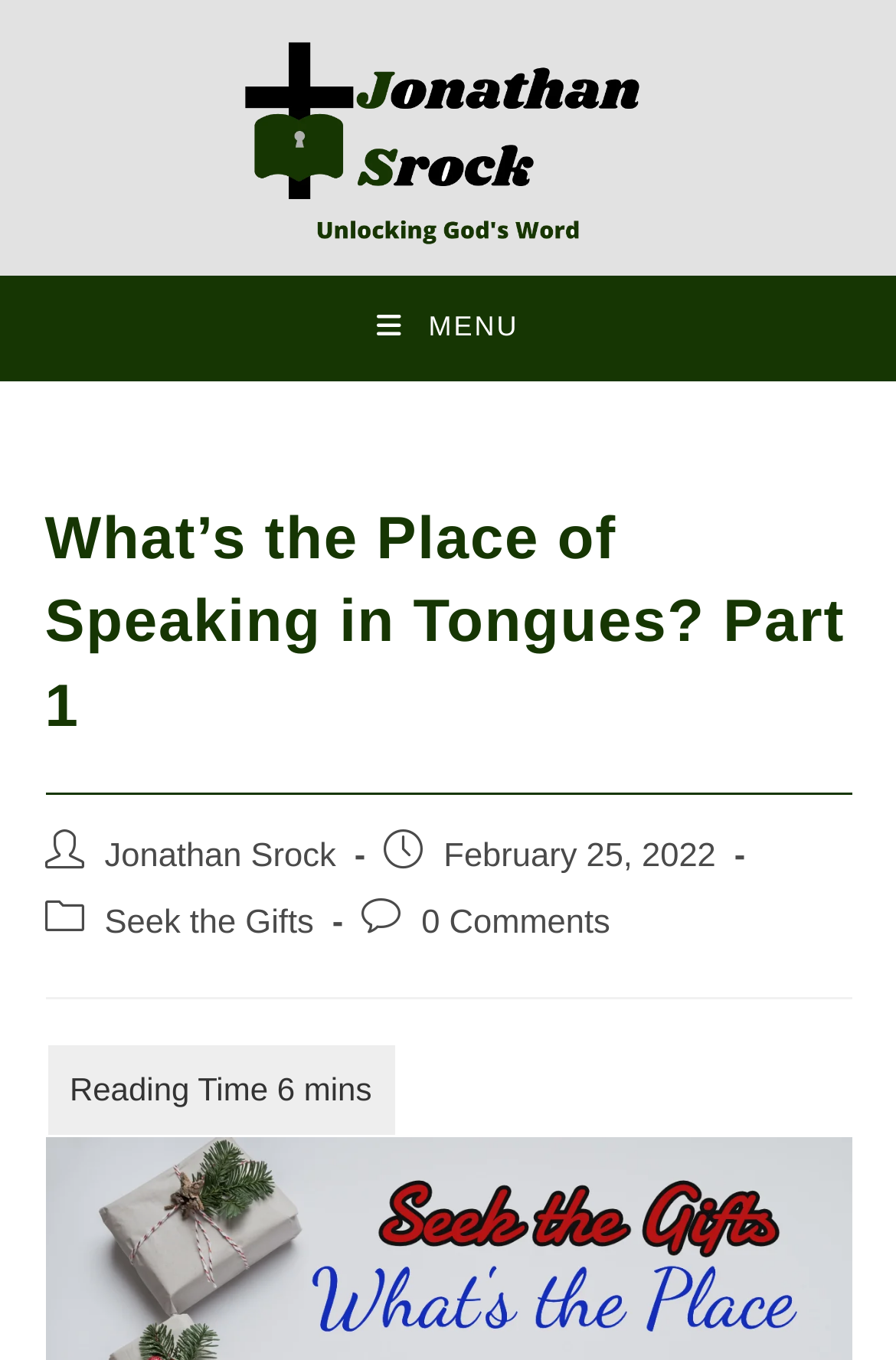Answer this question in one word or a short phrase: What is the author's name of this article?

Jonathan Srock